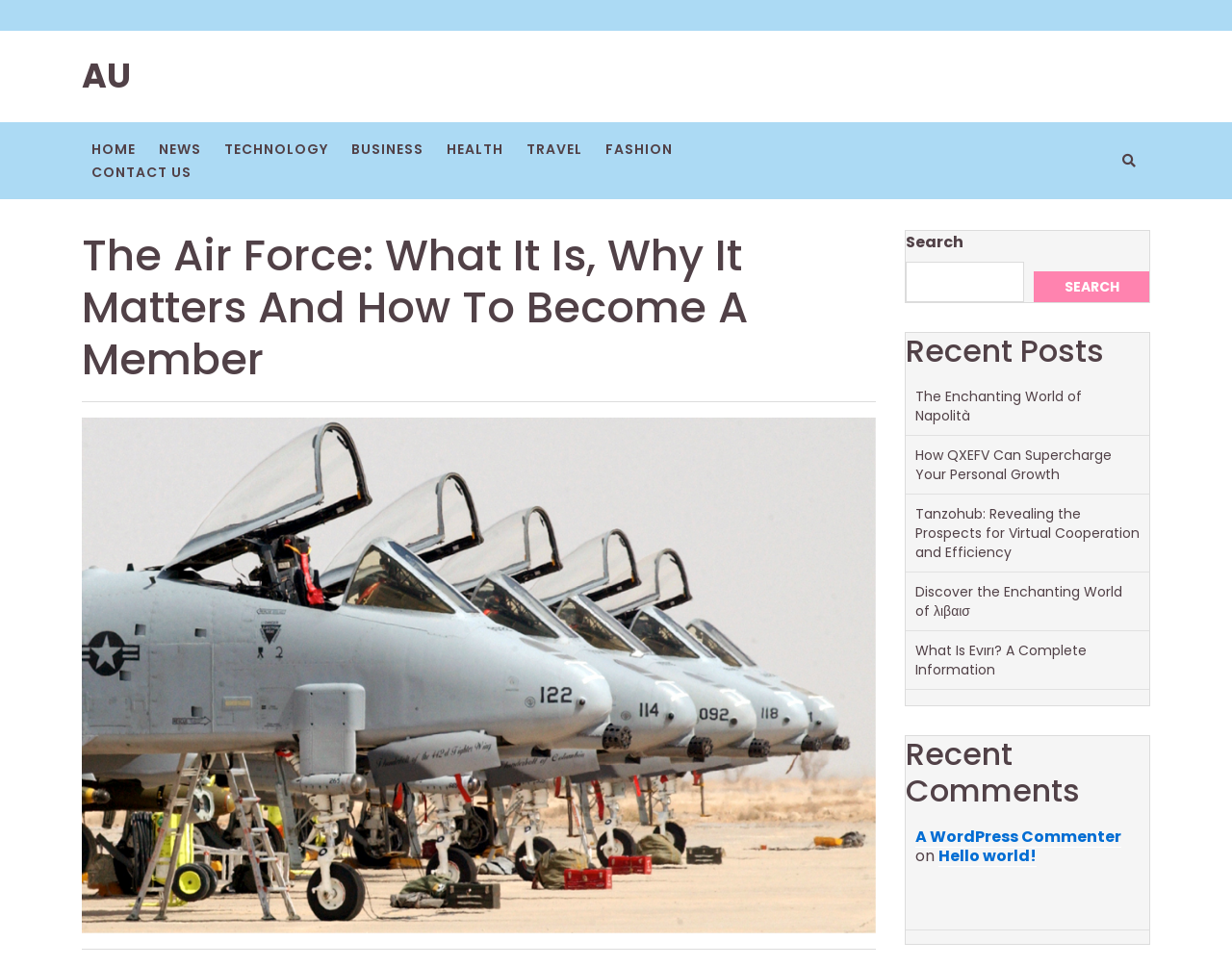Identify the bounding box coordinates of the element to click to follow this instruction: 'Click on the HOME link'. Ensure the coordinates are four float values between 0 and 1, provided as [left, top, right, bottom].

[0.066, 0.134, 0.118, 0.174]